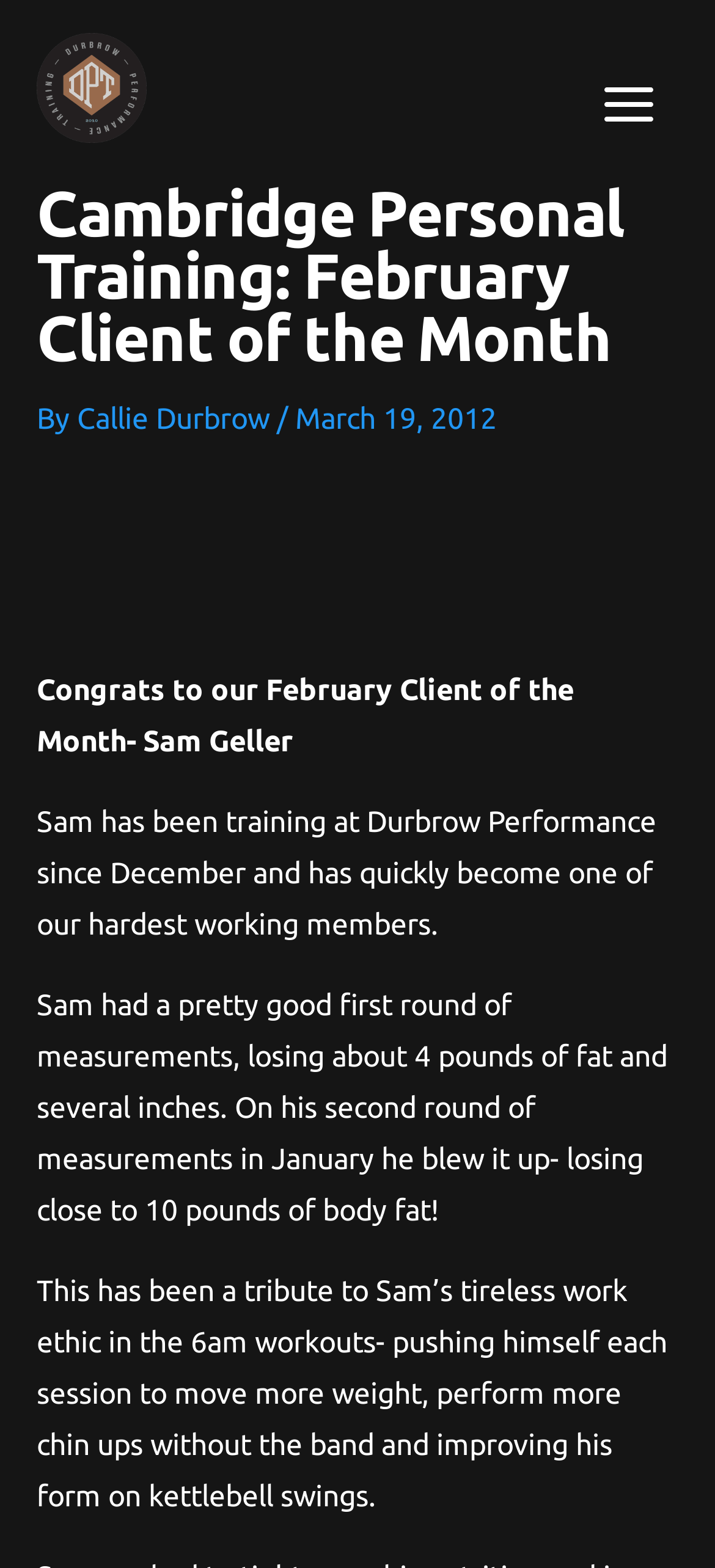Provide a thorough description of this webpage.

The webpage is about Cambridge Personal Training's February Client of the Month, Sam Geller. At the top left of the page, there is a link. On the top right, there is a button labeled "MAIN MENU" with an image next to it. Below the button, there is a header section that spans the width of the page, containing the title "Cambridge Personal Training: February Client of the Month" and the author's name, "Callie Durbrow", along with the date "March 19, 2012".

Below the header section, there is a paragraph of text that congratulates Sam Geller on being the February Client of the Month. The text describes Sam's progress, stating that he has been training at Durbrow Performance since December and has made significant improvements, including losing weight and inches. The text also praises Sam's work ethic and dedication to his workouts.

There are no images on the page besides the one next to the "MAIN MENU" button. The overall content of the page is focused on celebrating Sam Geller's achievement and highlighting his progress.